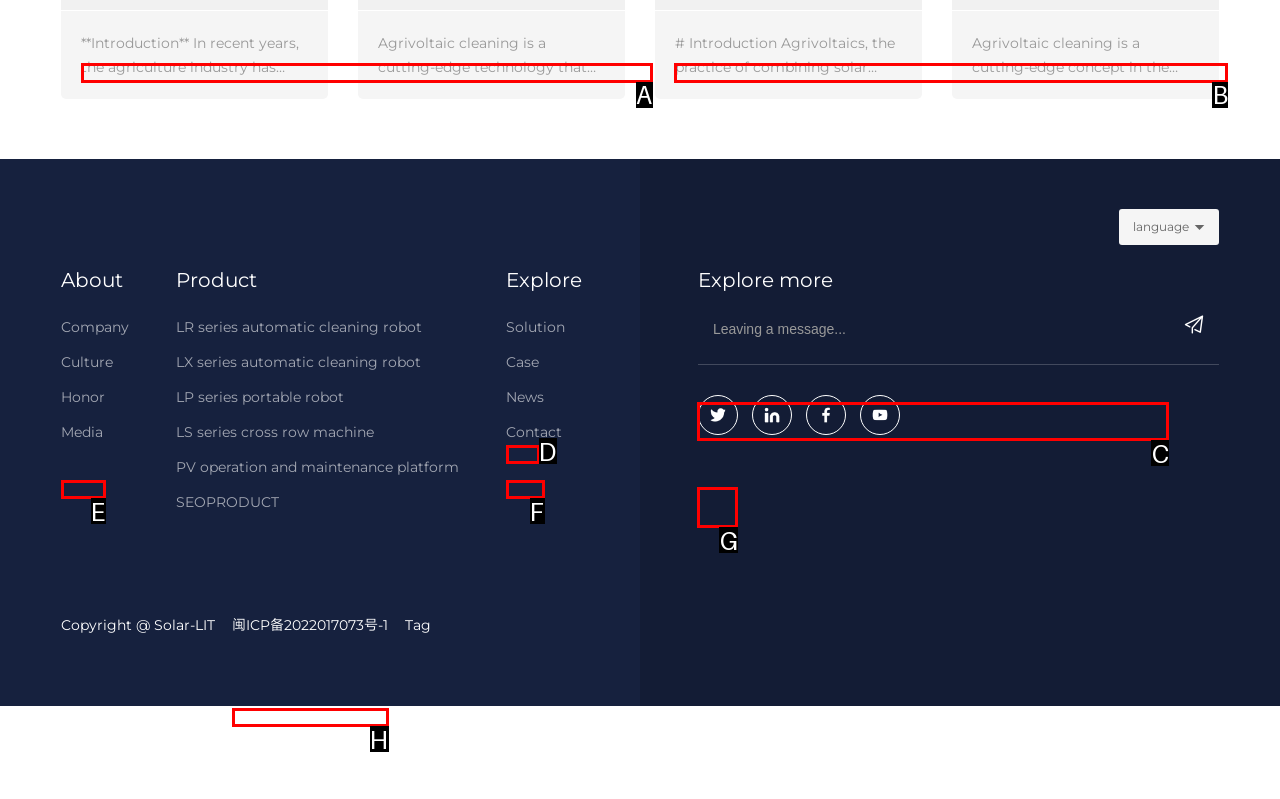Given the description: name="e_input-159" placeholder="Leaving a message...", identify the corresponding option. Answer with the letter of the appropriate option directly.

C